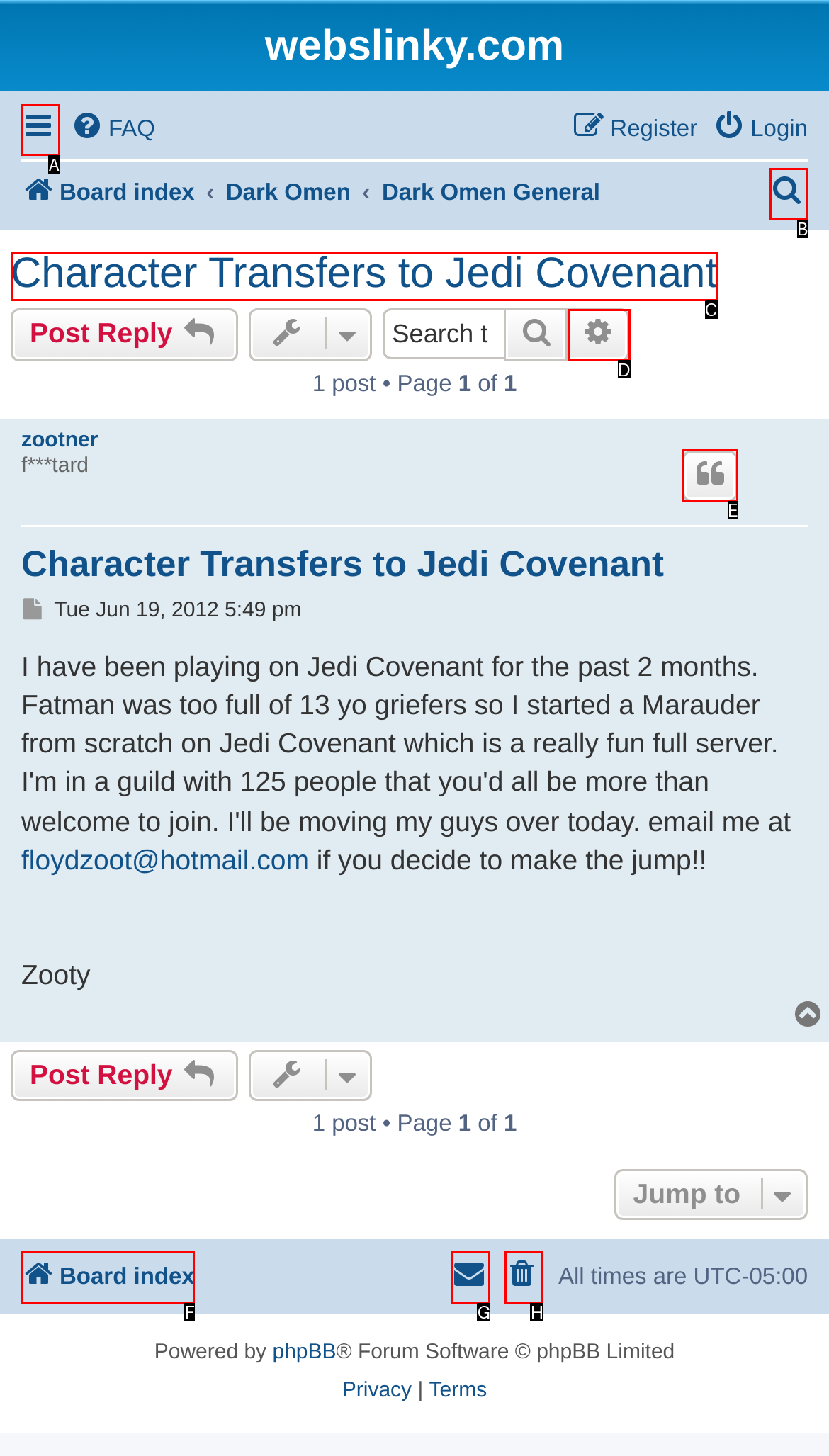Which option aligns with the description: Say Hello!? Respond by selecting the correct letter.

None